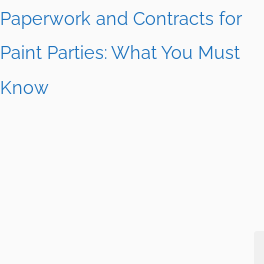What type of events does the document relate to?
Please give a detailed and elaborate explanation in response to the question.

The document relates to paint parties, specifically those that involve the serving of alcohol, as it is mentioned in the context of preparing for successful paint parties and understanding local laws and obtaining the correct permits.